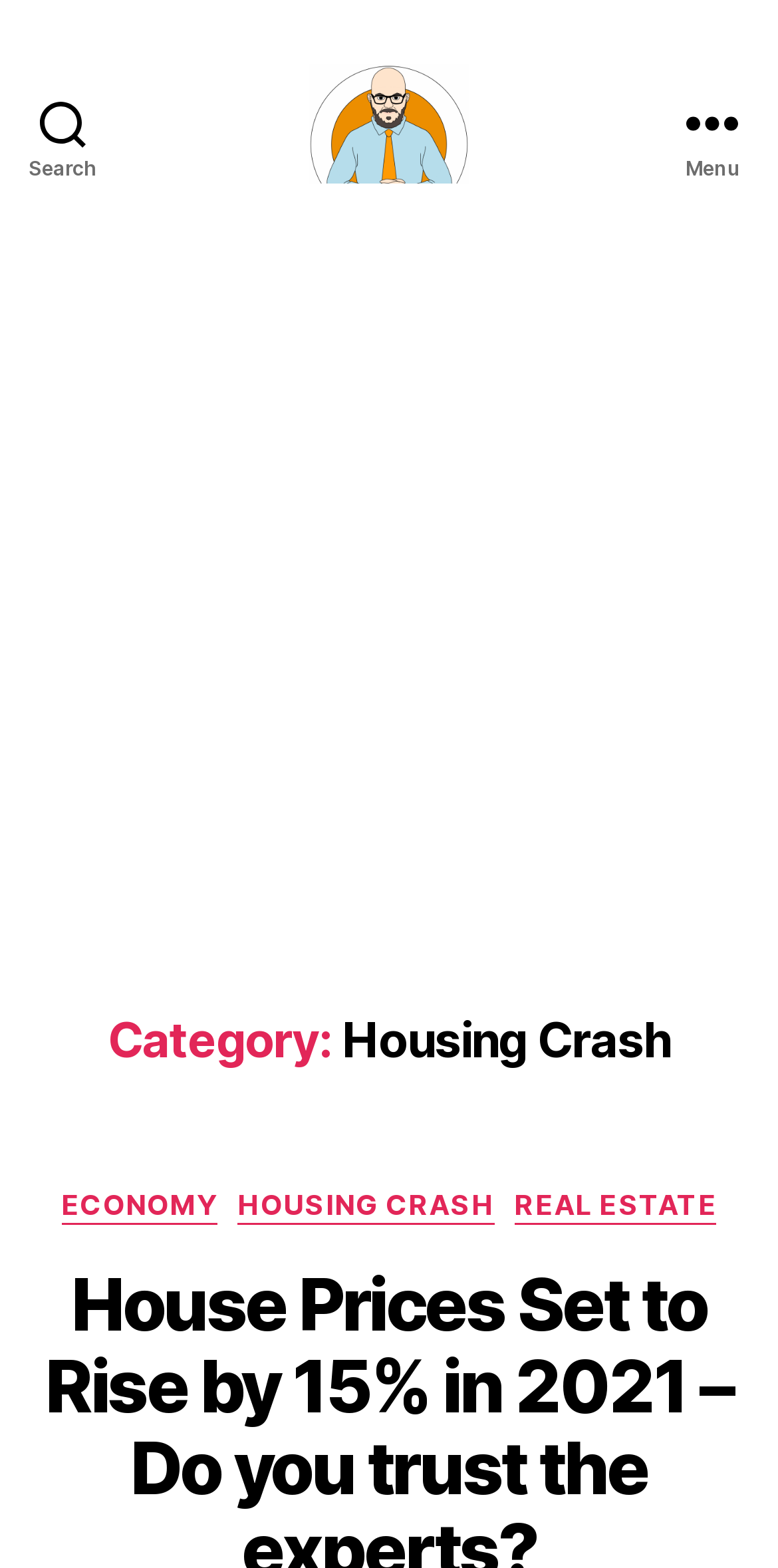Bounding box coordinates should be provided in the format (top-left x, top-left y, bottom-right x, bottom-right y) with all values between 0 and 1. Identify the bounding box for this UI element: Carolina

None